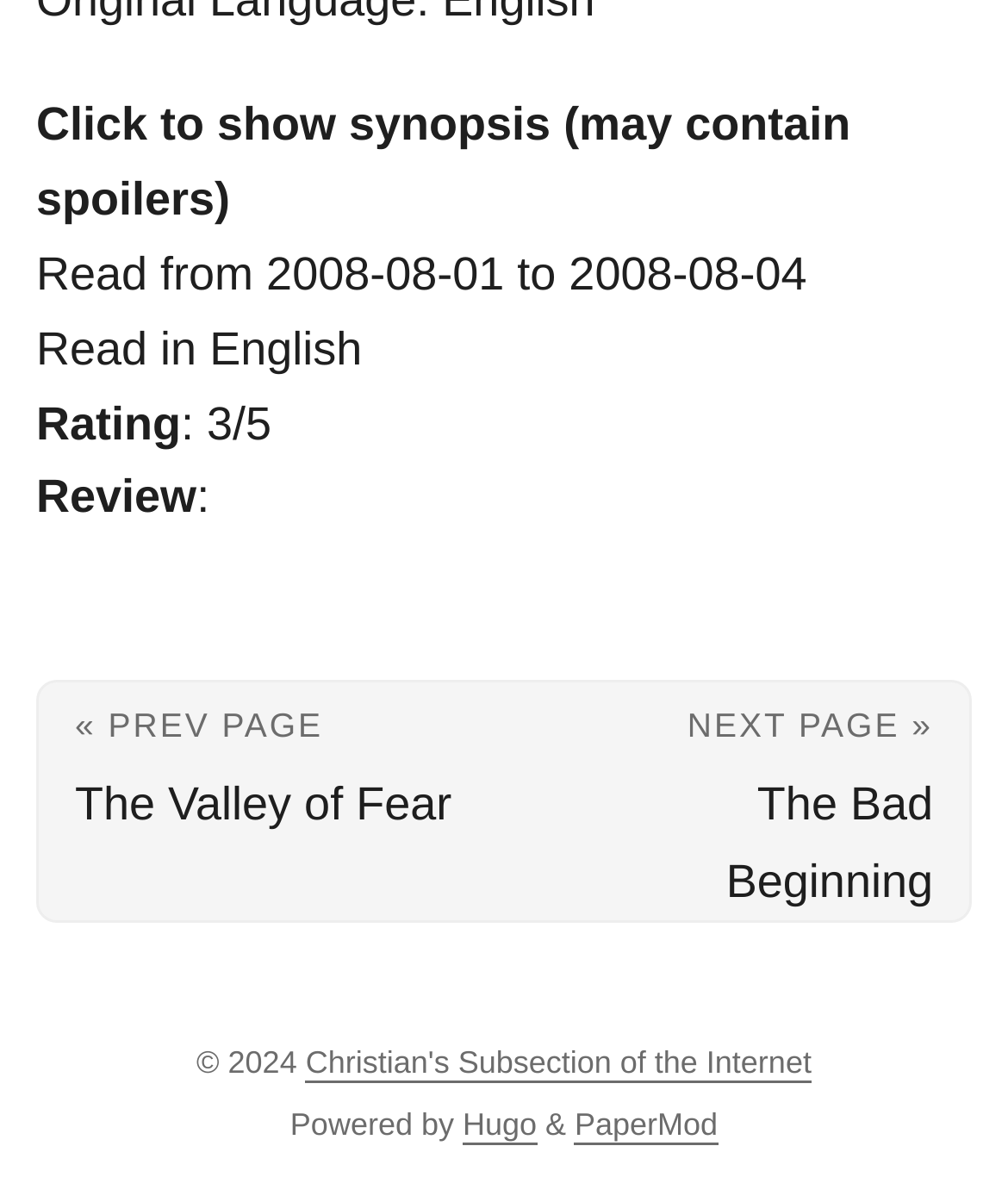What is the rating of the book?
Can you offer a detailed and complete answer to this question?

The rating of the book can be found in the section that displays the book's information, where it says 'Rating: 3/5'.